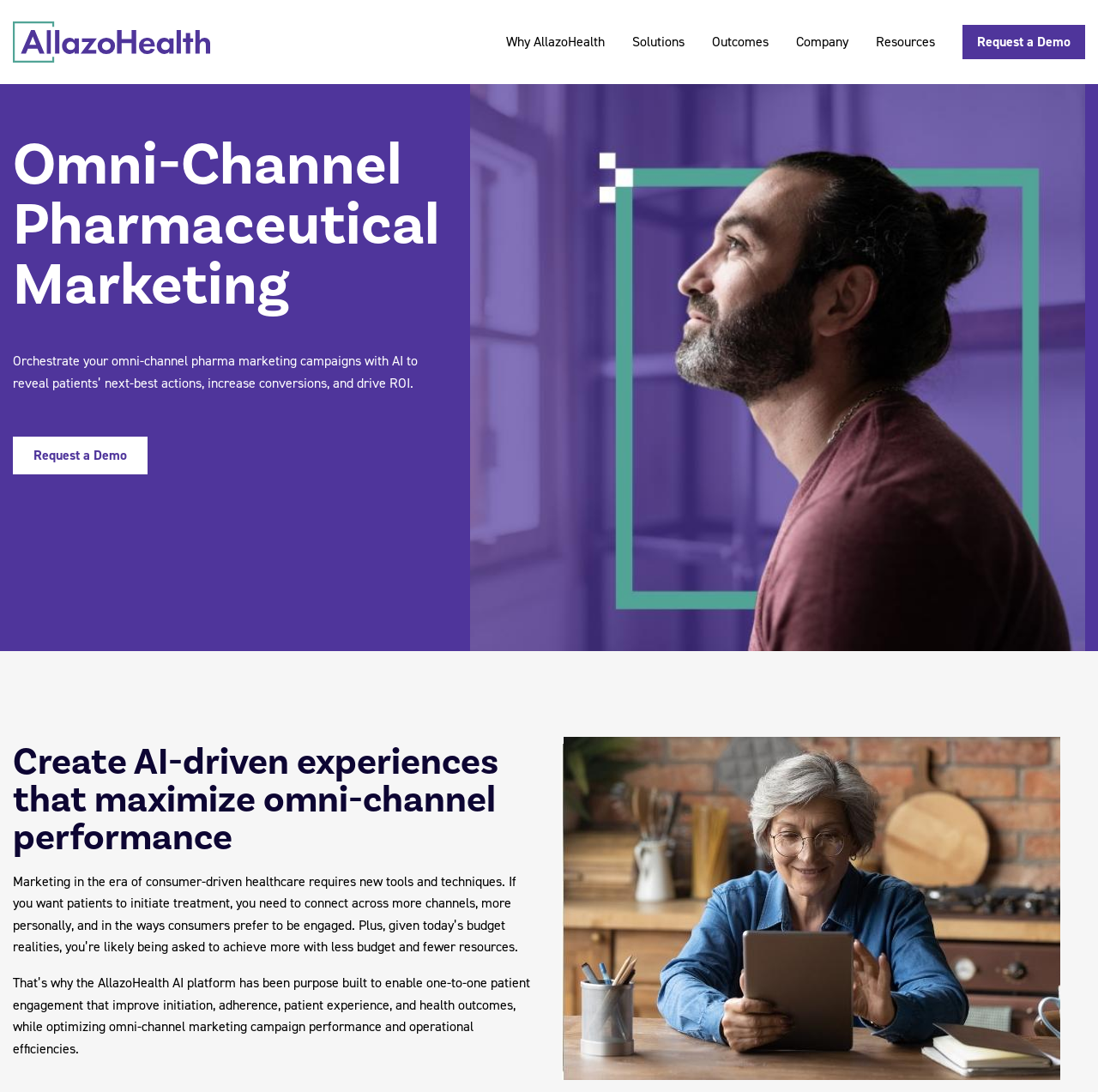How many navigation links are available at the top of the page?
From the image, provide a succinct answer in one word or a short phrase.

6